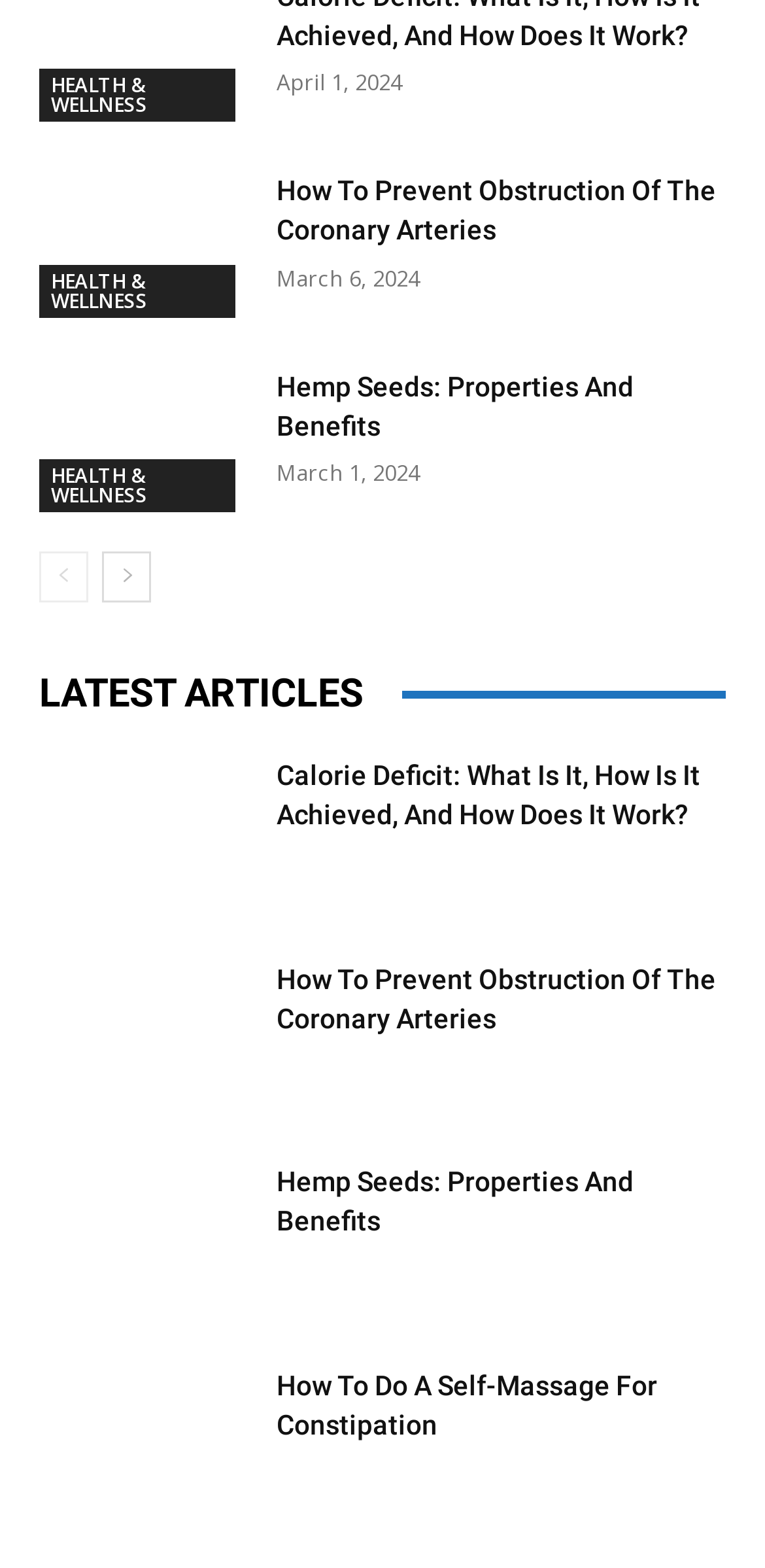Please find the bounding box coordinates for the clickable element needed to perform this instruction: "Go to previous page".

[0.051, 0.352, 0.115, 0.385]